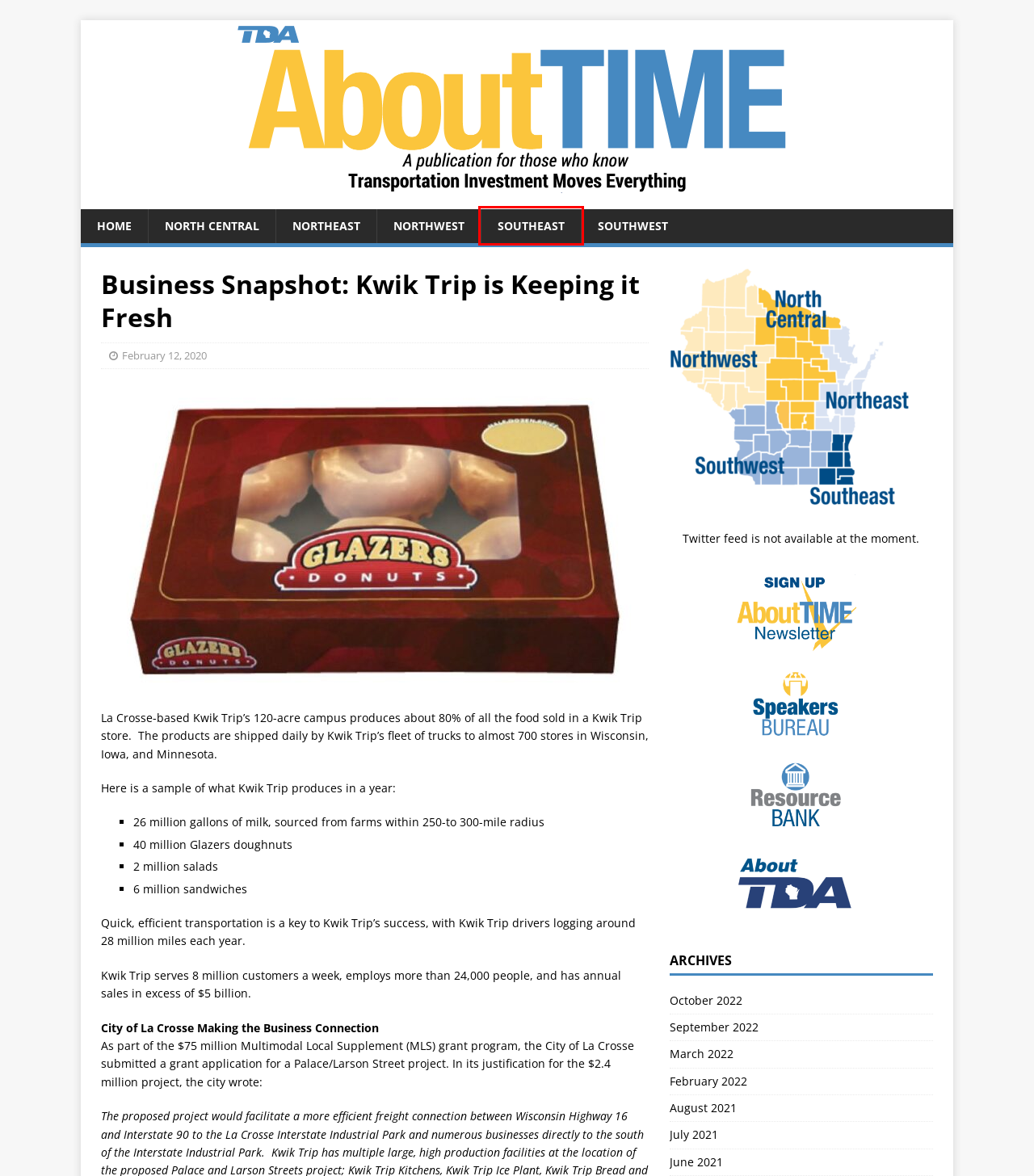You are presented with a screenshot of a webpage with a red bounding box. Select the webpage description that most closely matches the new webpage after clicking the element inside the red bounding box. The options are:
A. Southwest • TDA: It's About TIME
B. Southeast • TDA: It's About TIME
C. July 2021 • TDA: It's About TIME
D. February 2022 • TDA: It's About TIME
E. February 2020 • TDA: It's About TIME
F. Northeast • TDA: It's About TIME
G. Northwest • TDA: It's About TIME
H. Home • TDA: It's About TIME

B